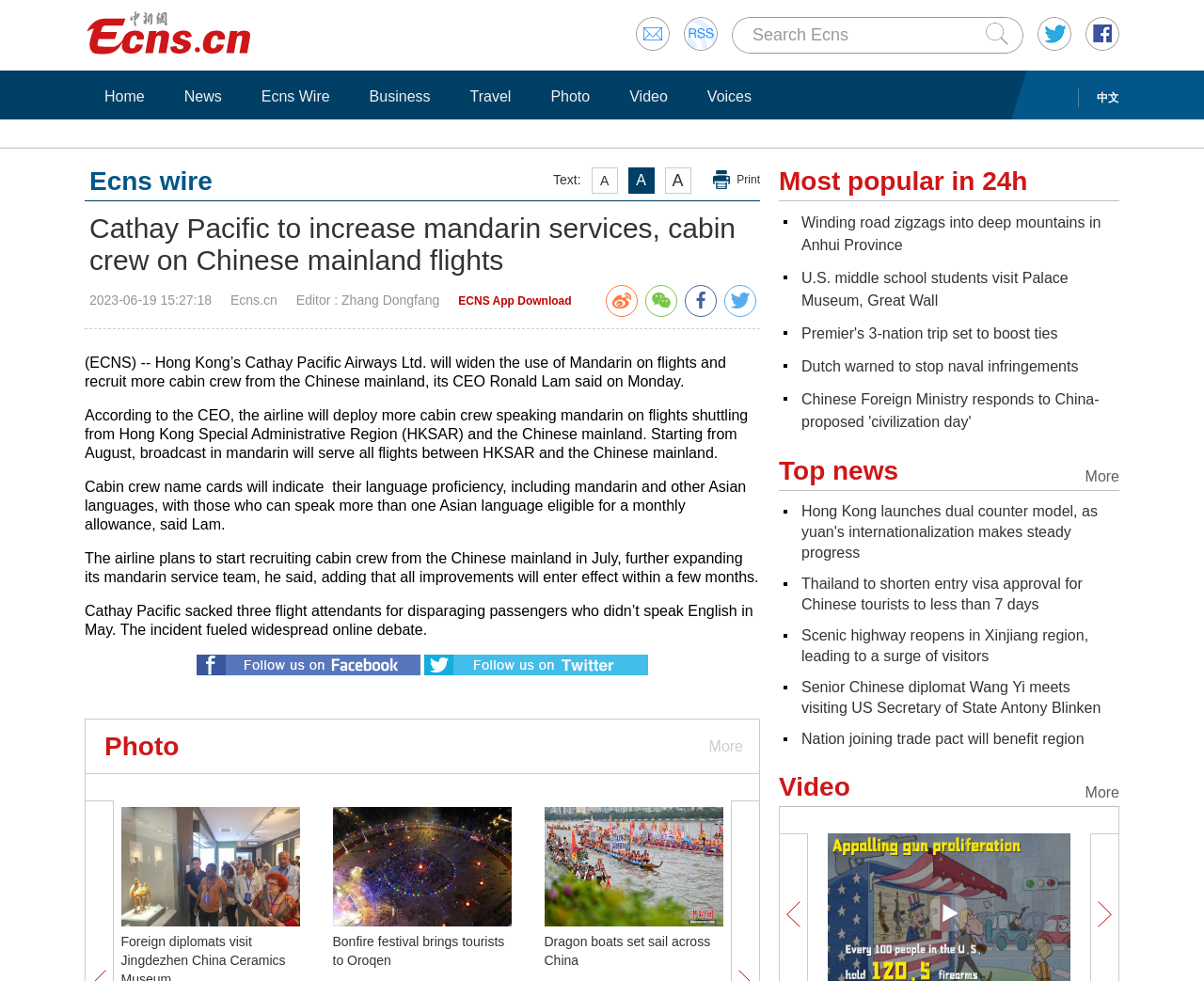Explain in detail what is displayed on the webpage.

The webpage is about Cathay Pacific Airways Ltd. increasing the use of Mandarin on flights and recruiting more cabin crew from the Chinese mainland. The page has a search bar at the top right corner, with a submit button next to it. Below the search bar, there are several links to different sections of the website, including "Home", "News", "Ecns Wire", "Business", "Travel", "Photo", and "Video".

On the top left corner, there is a heading that reads "Cathay Pacific to increase mandarin services, cabin crew on Chinese mainland flights". Below this heading, there are several links to social media platforms and a print button.

The main content of the page is an article about Cathay Pacific's plan to increase the use of Mandarin on flights and recruit more cabin crew from the Chinese mainland. The article is divided into several paragraphs, with the first paragraph stating that the airline will deploy more cabin crew speaking Mandarin on flights between Hong Kong and the Chinese mainland. The article also mentions that the airline will start recruiting cabin crew from the Chinese mainland in July.

Below the article, there are several links to related news articles, including "Foreign diplomats visit Jingdezhen China Ceramics Museum", "Bonfire festival brings tourists to Oroqen", and "Dragon boats set sail across China". Each link has a corresponding image.

On the right side of the page, there are several headings, including "Most popular in 24h", "More Top news", and "More Video". Under each heading, there are several links to news articles and videos.

At the bottom of the page, there are several links to news articles, including "Winding road zigzags into deep mountains in Anhui Province", "U.S. middle school students visit Palace Museum, Great Wall", and "Premier's 3-nation trip set to boost ties".